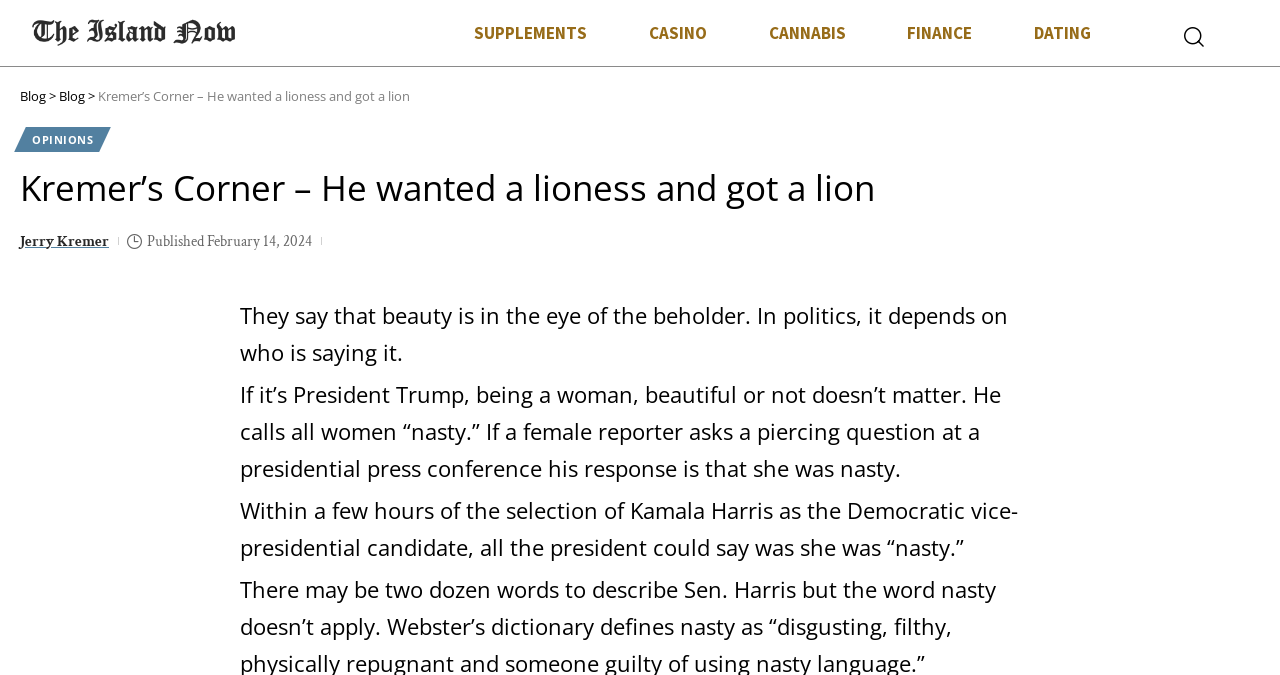Identify the bounding box for the UI element specified in this description: "CASINO". The coordinates must be four float numbers between 0 and 1, formatted as [left, top, right, bottom].

[0.483, 0.015, 0.576, 0.083]